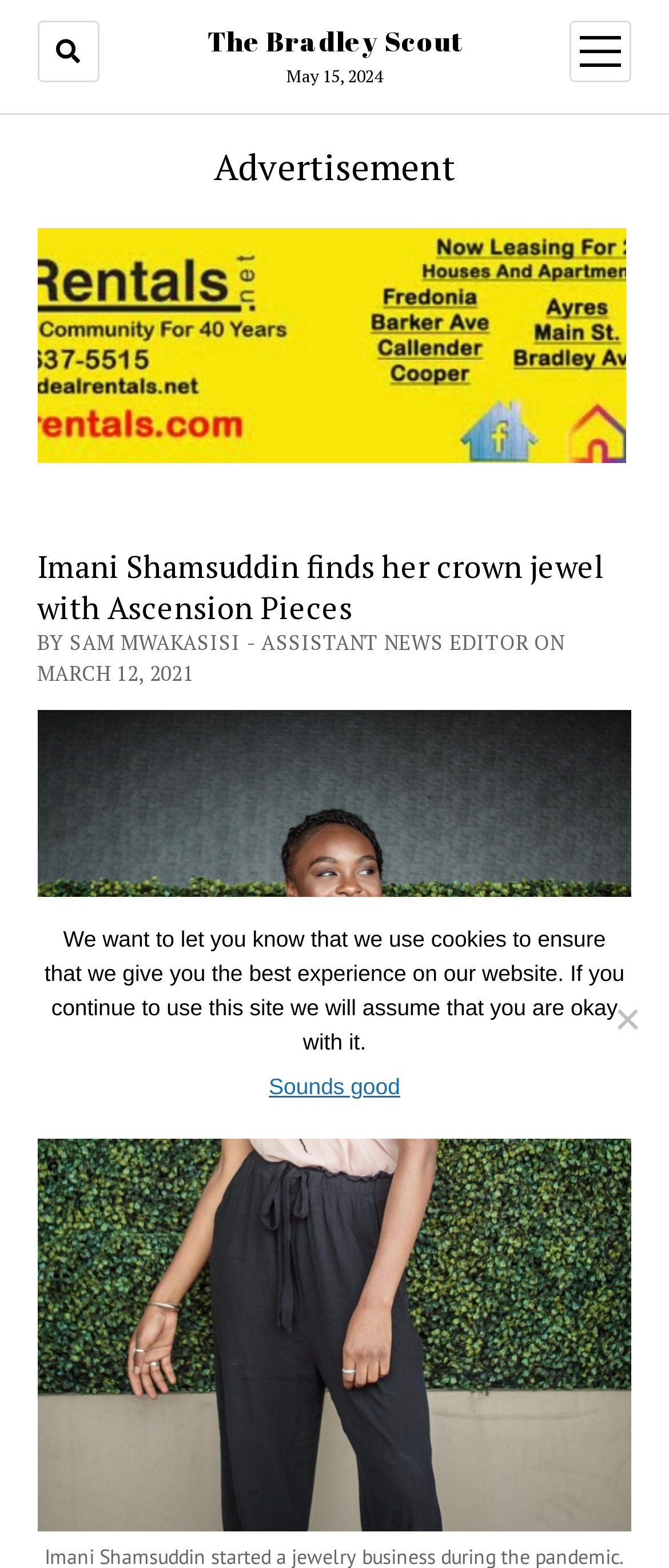Provide the bounding box coordinates of the HTML element described as: "The Bradley Scout". The bounding box coordinates should be four float numbers between 0 and 1, i.e., [left, top, right, bottom].

[0.31, 0.014, 0.69, 0.038]